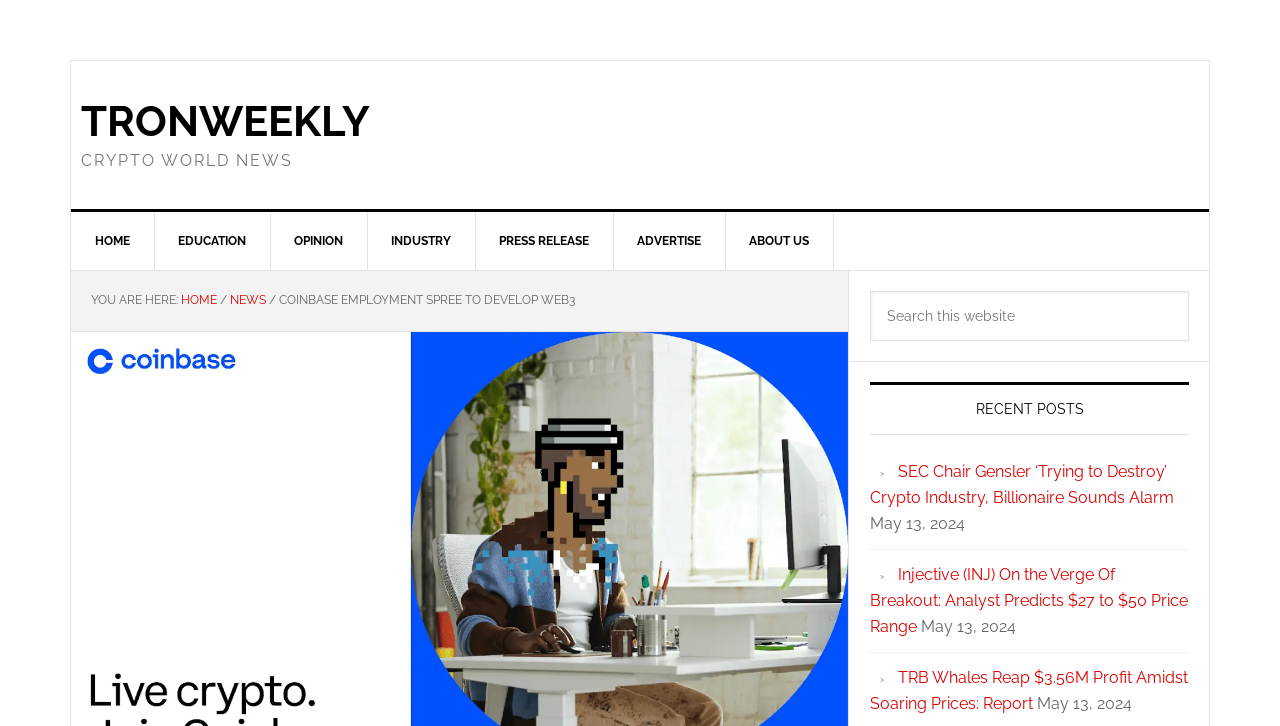Locate the bounding box coordinates of the clickable part needed for the task: "Check recent posts".

[0.68, 0.526, 0.929, 0.599]